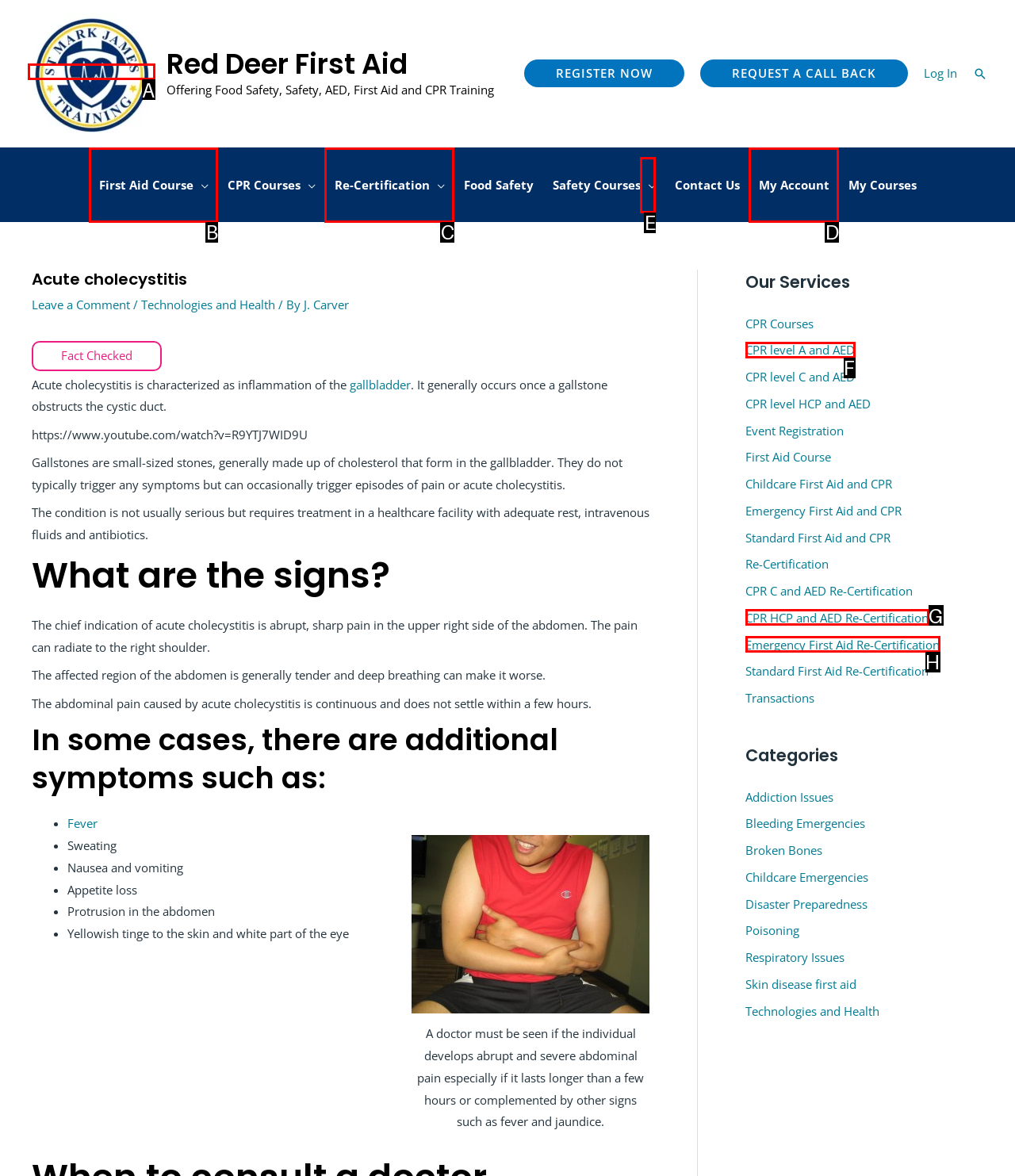Using the provided description: First Aid Course, select the most fitting option and return its letter directly from the choices.

B